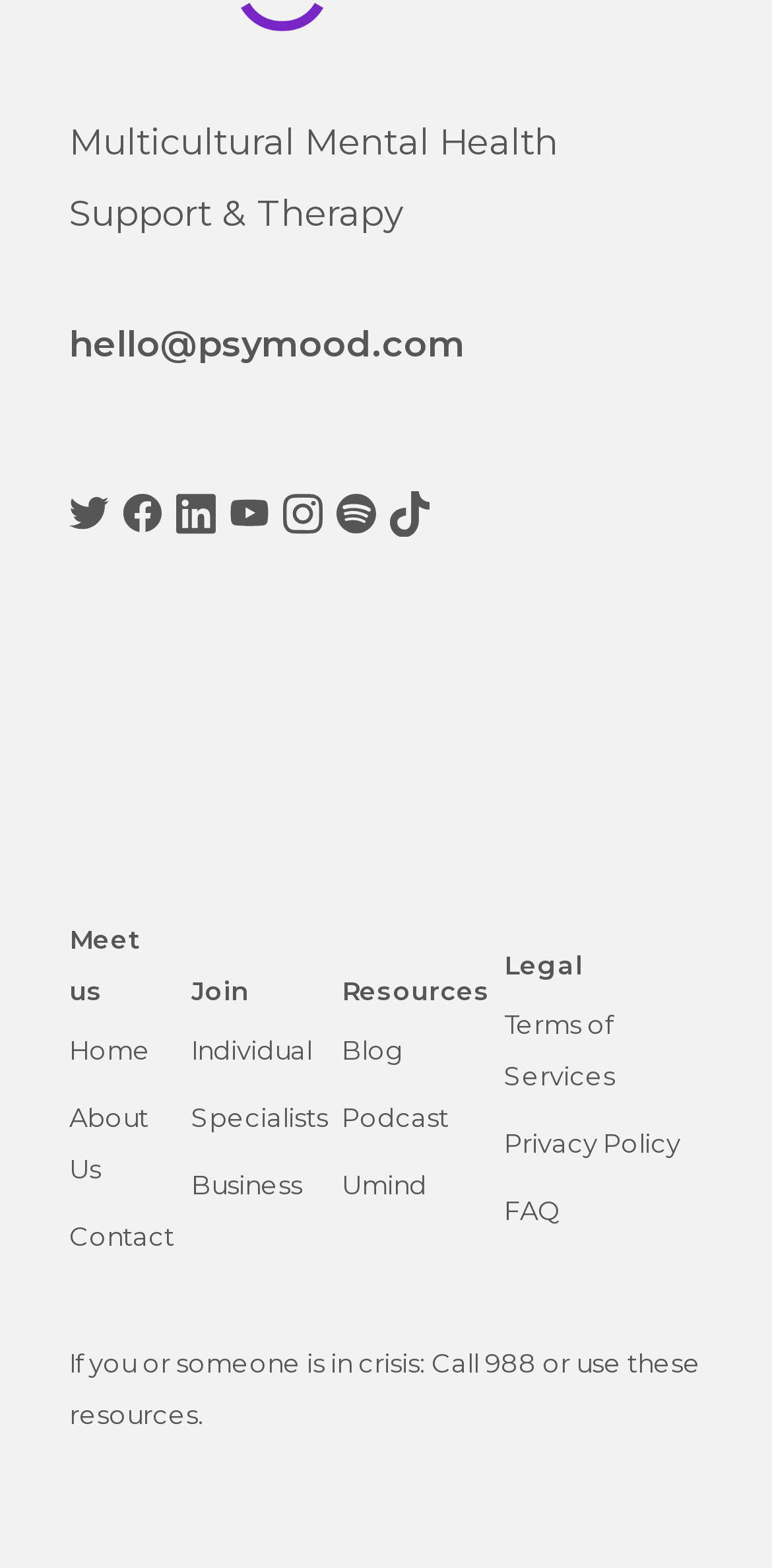Using the description "Terms of Services", predict the bounding box of the relevant HTML element.

[0.653, 0.643, 0.796, 0.696]